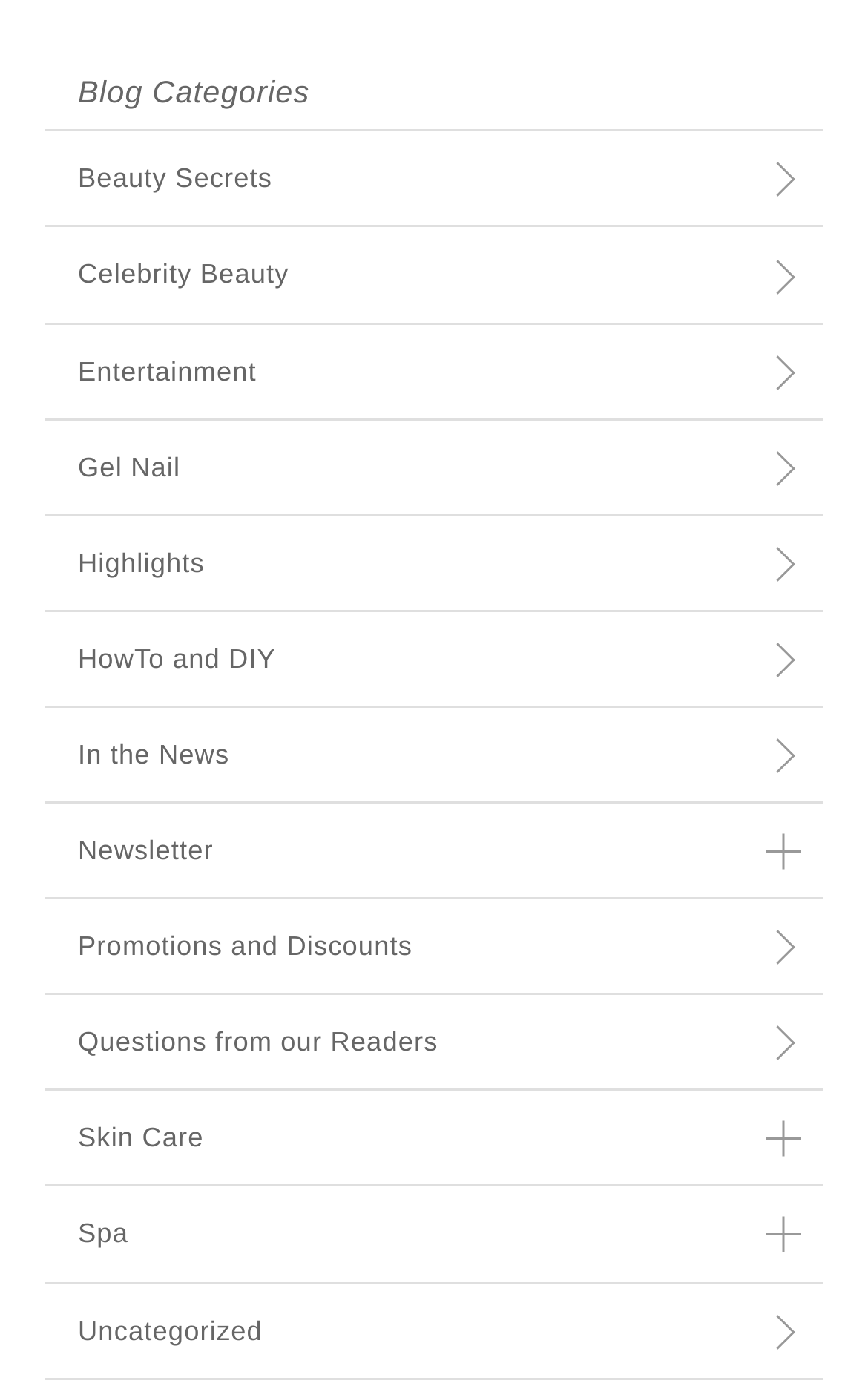Extract the bounding box coordinates for the described element: "Entertainment". The coordinates should be represented as four float numbers between 0 and 1: [left, top, right, bottom].

[0.051, 0.233, 0.949, 0.301]